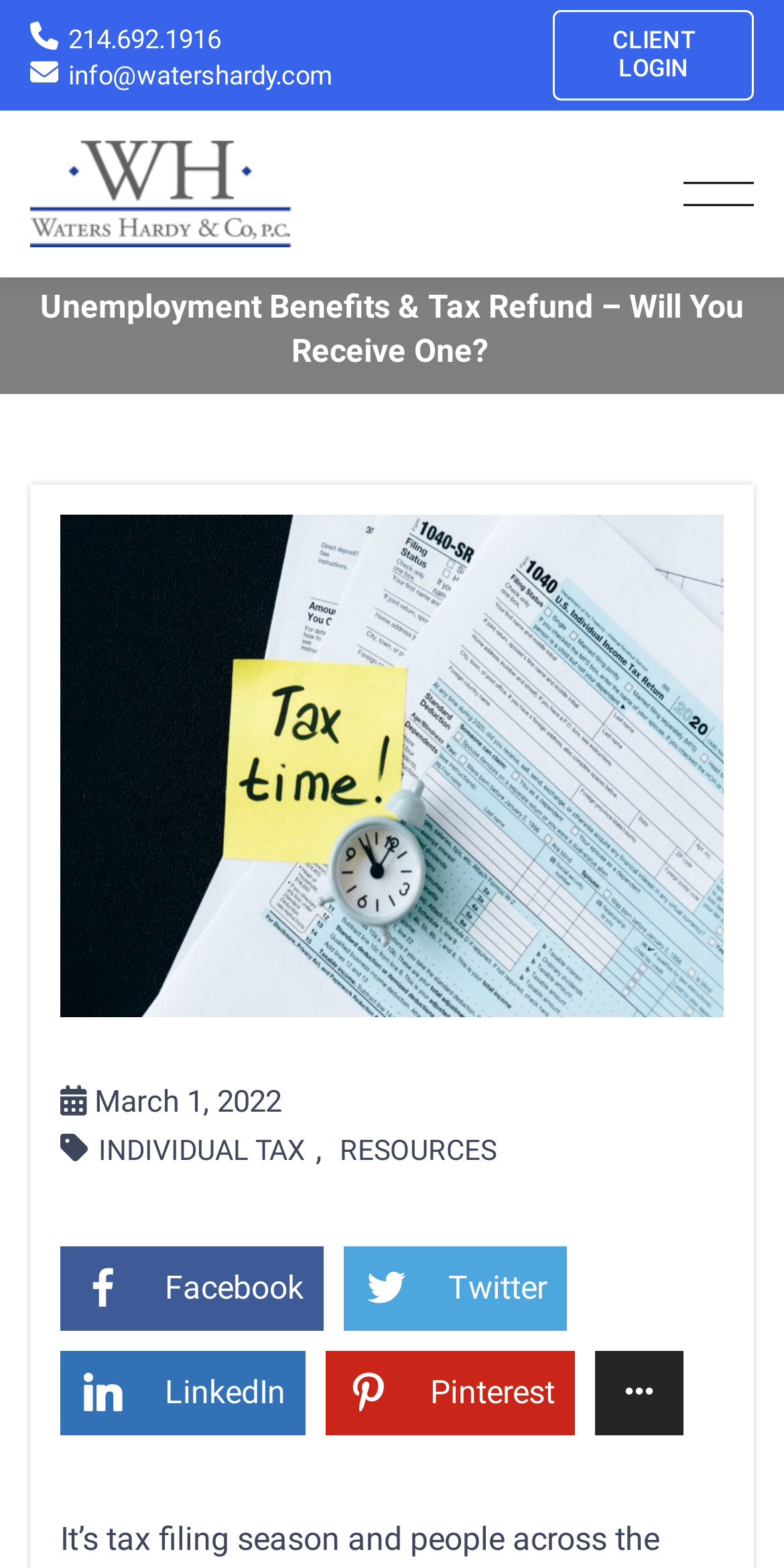Find the UI element described as: "Resources" and predict its bounding box coordinates. Ensure the coordinates are four float numbers between 0 and 1, [left, top, right, bottom].

[0.421, 0.726, 0.646, 0.742]